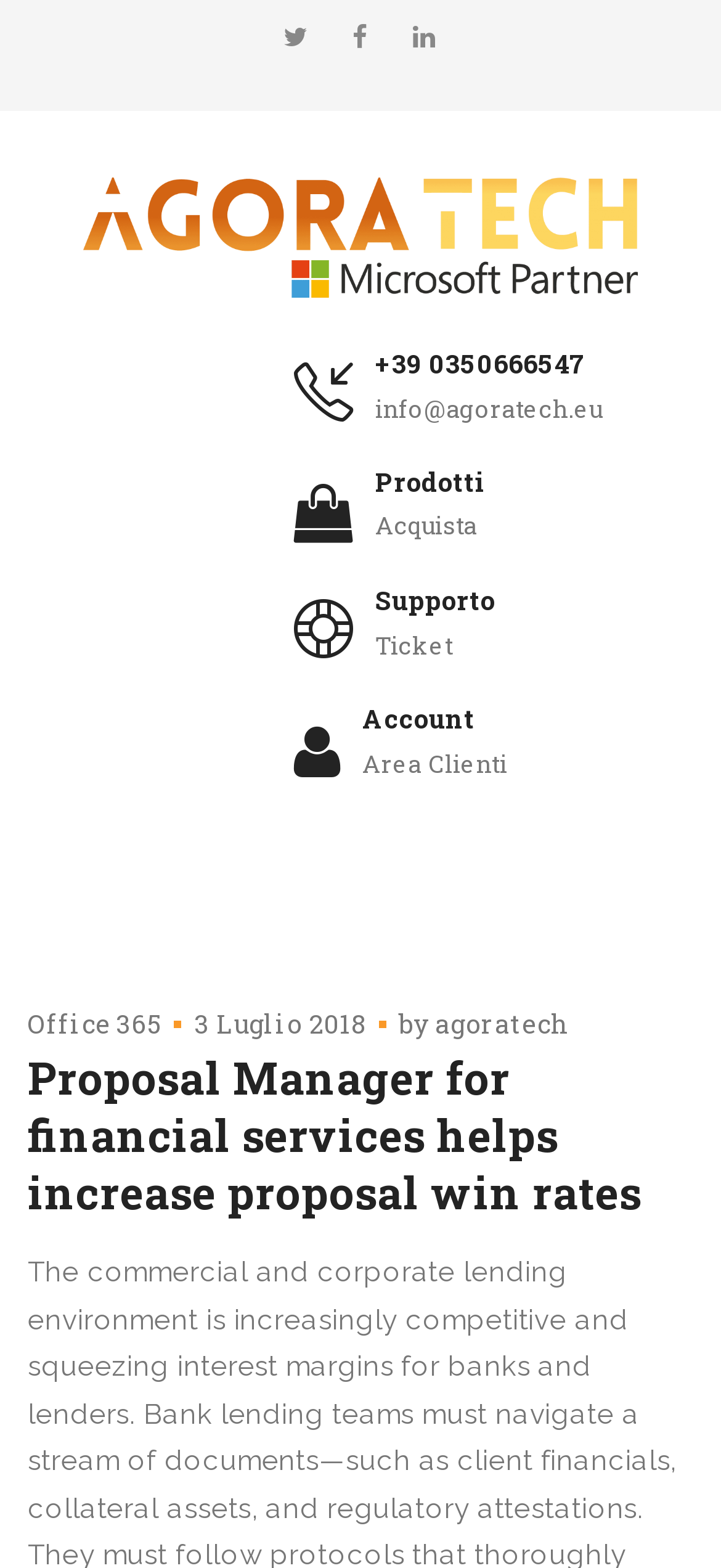Extract the bounding box coordinates for the described element: "Account". The coordinates should be represented as four float numbers between 0 and 1: [left, top, right, bottom].

[0.503, 0.446, 0.704, 0.47]